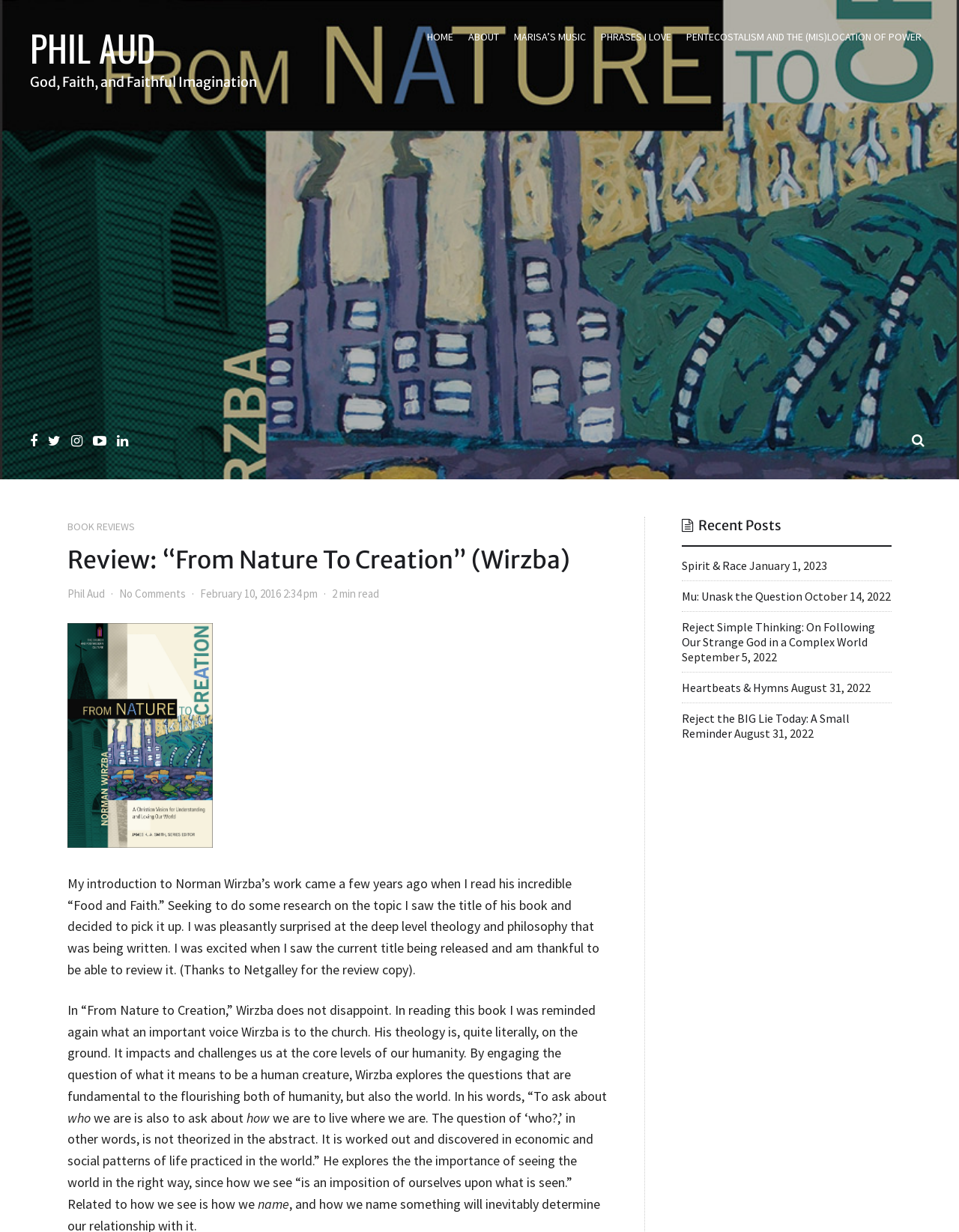What is the title of the book reviewed by Phil Aud? Look at the image and give a one-word or short phrase answer.

From Nature To Creation